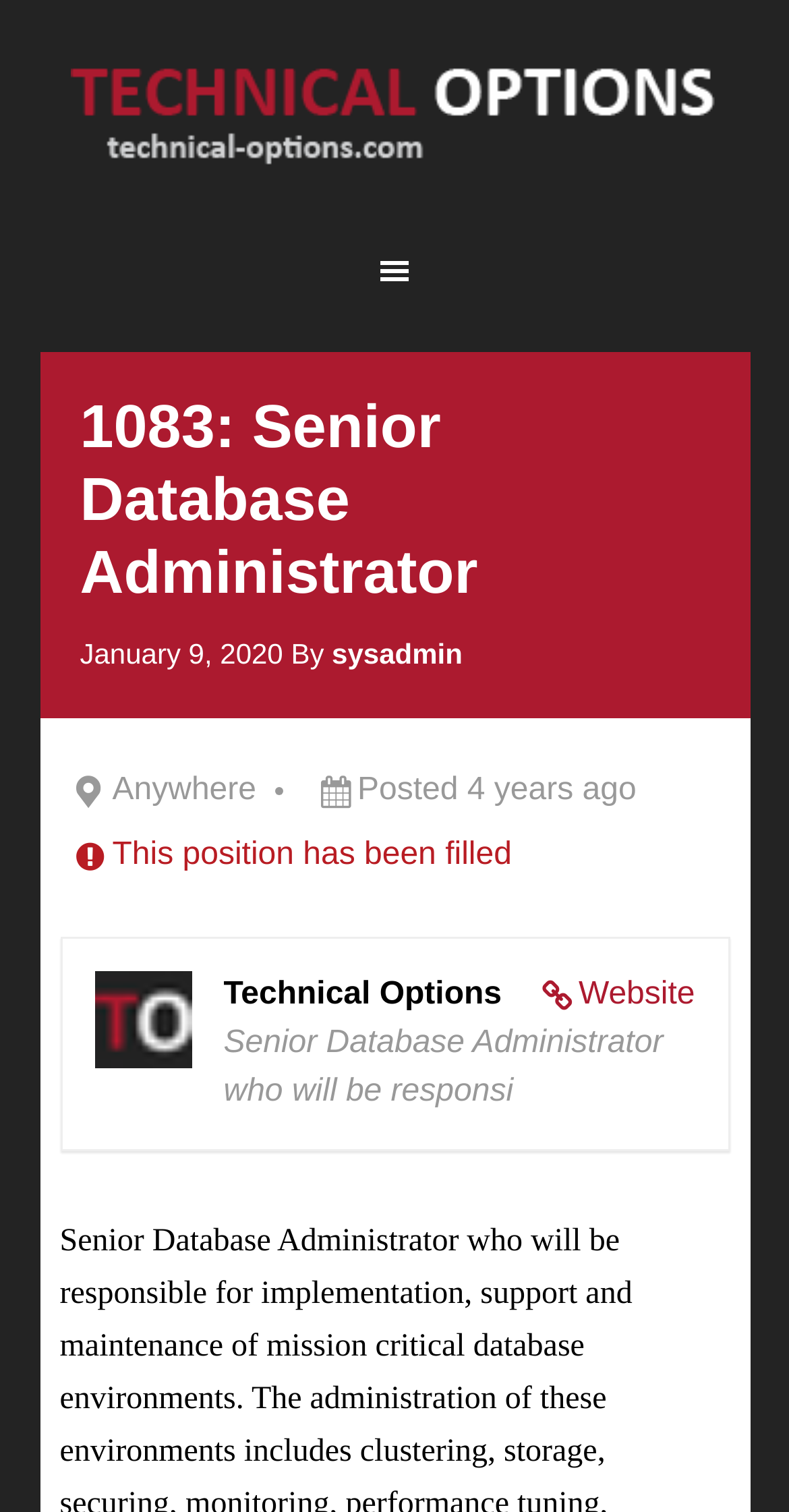Using the image as a reference, answer the following question in as much detail as possible:
What is the job title of the position?

The job title can be found in the header of the webpage, which is '1083: Senior Database Administrator'. This is a clear indication of the job title being discussed on the webpage.